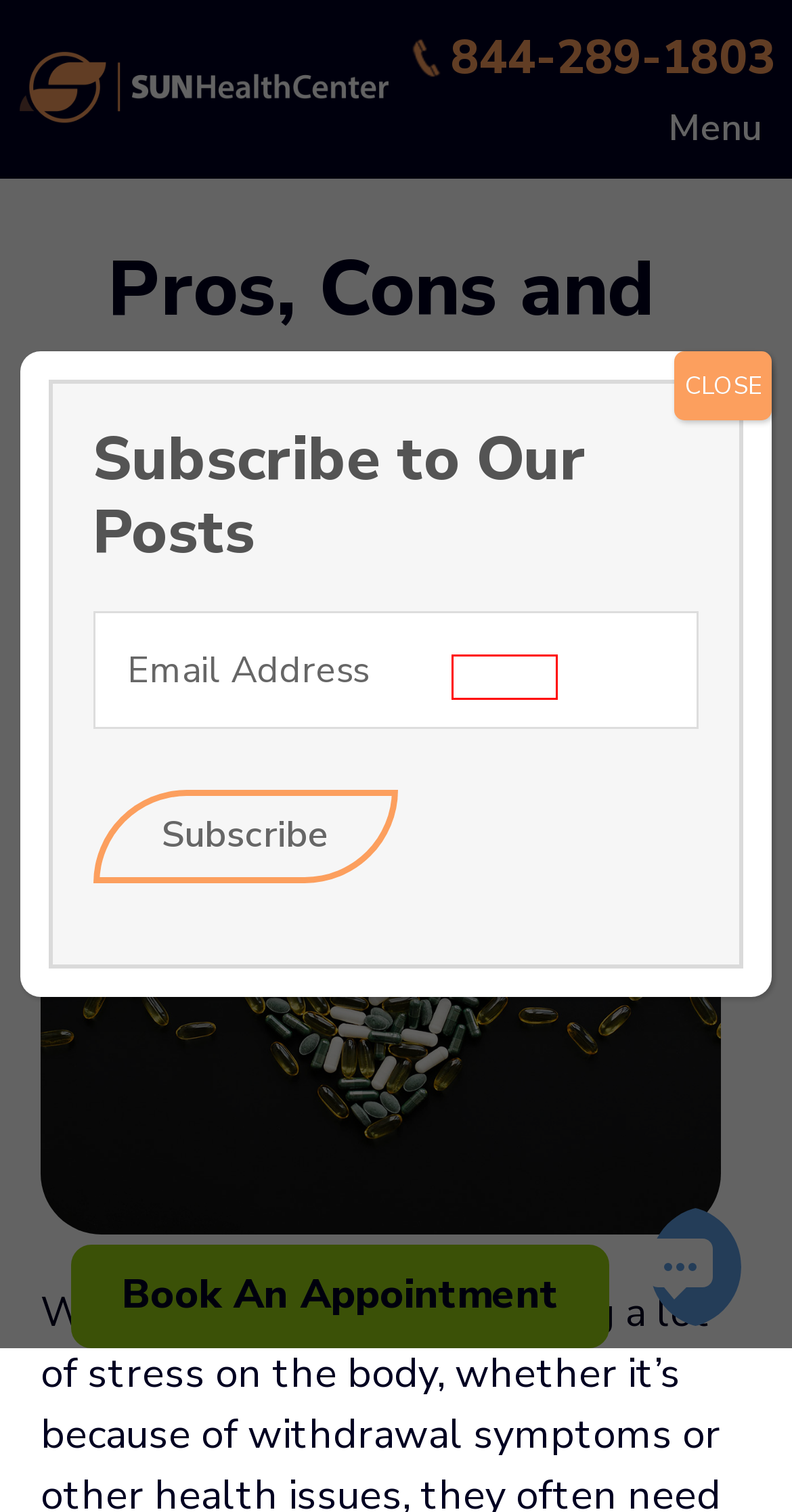You are looking at a screenshot of a webpage with a red bounding box around an element. Determine the best matching webpage description for the new webpage resulting from clicking the element in the red bounding box. Here are the descriptions:
A. IV Vitamin Infusions, Florida | Sun Health Center
B. Copyright Notice | Sun Health Center
C. Our Mental Health Services In Deerfield Beach | Sun Health Center
D. Outpatient Mental Health Services & Recovery Therapy: Deerfield Beach
E. Author: Admin | Sun Health Center
F. Contact Us | Sun Health Center | Deerfield Beach, Florida
G. Dr. Nicholas J. Dogris, Ph.D., BCN, QEEG-D | Sun Health Center
H. What is IV Vitamin Therapy and What Are Its Benefits? | Sun Health Center

E